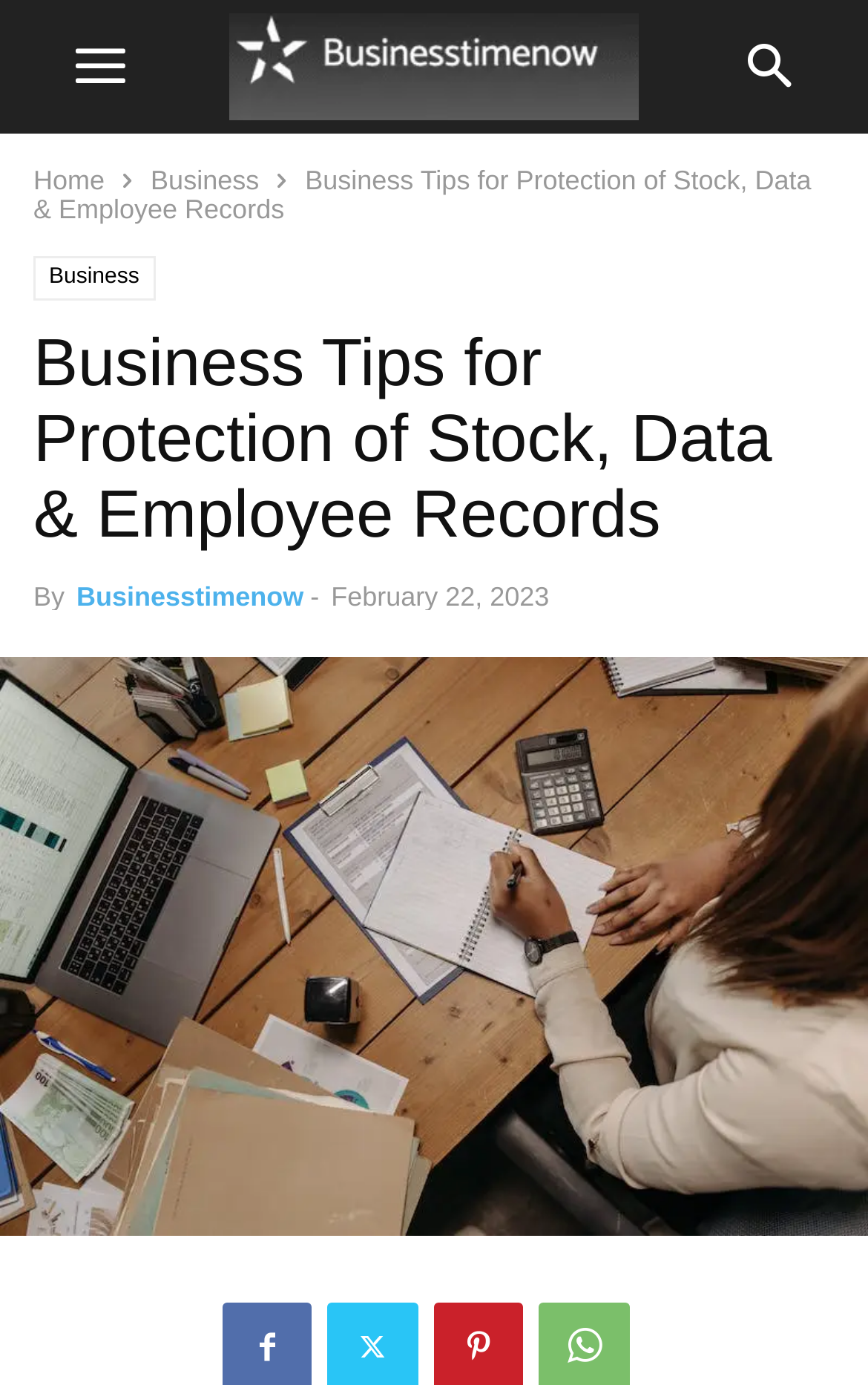Extract the top-level heading from the webpage and provide its text.

Business Tips for Protection of Stock, Data & Employee Records